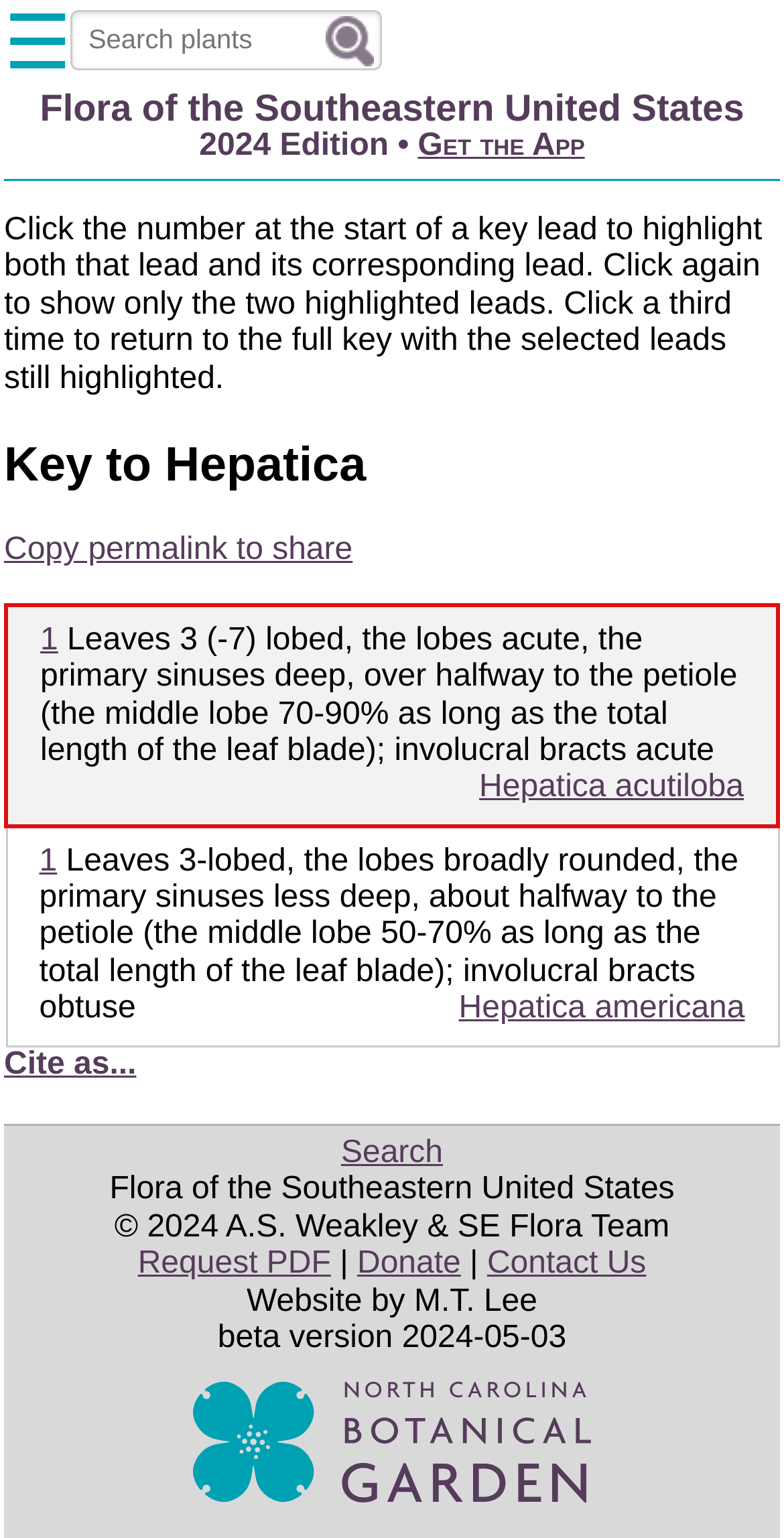What is the purpose of the search box?
Using the visual information from the image, give a one-word or short-phrase answer.

Search plants